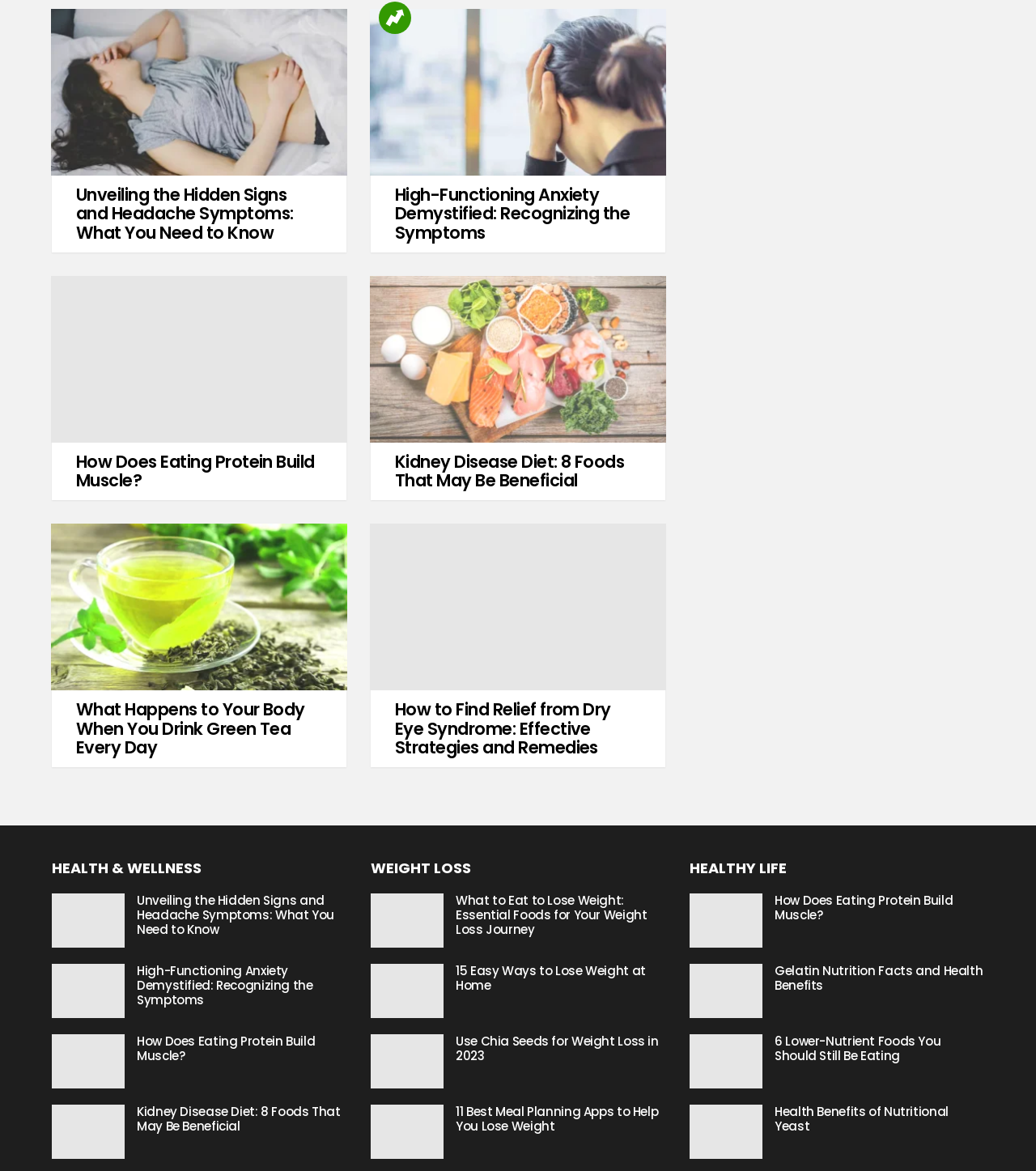Could you find the bounding box coordinates of the clickable area to complete this instruction: "View My Account"?

None